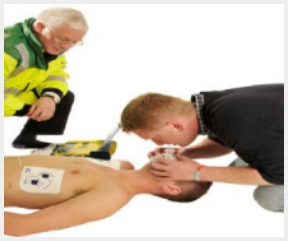Answer the question with a single word or phrase: 
What is the instructor wearing?

Bright emergency service attire